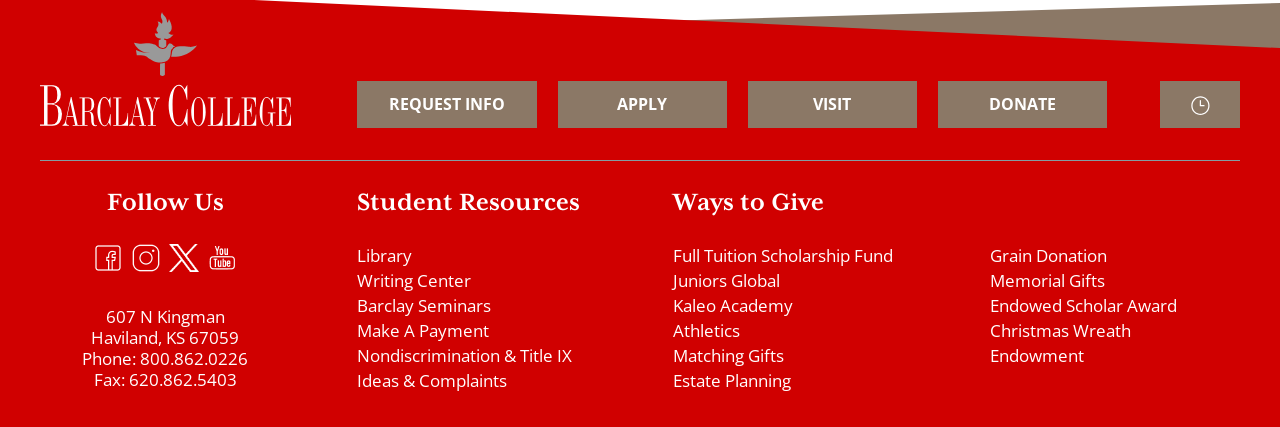Provide the bounding box coordinates of the HTML element this sentence describes: "800.862.0226". The bounding box coordinates consist of four float numbers between 0 and 1, i.e., [left, top, right, bottom].

[0.11, 0.813, 0.194, 0.867]